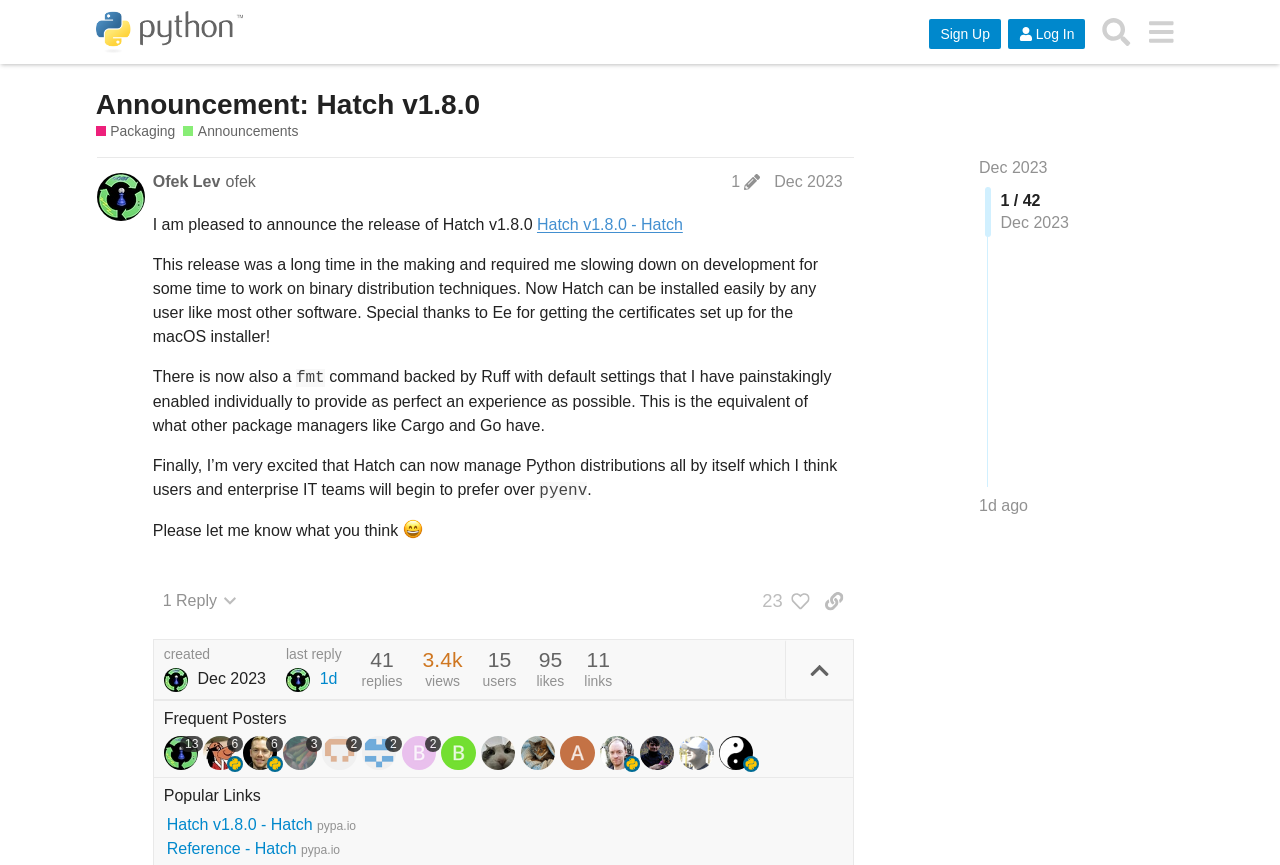Determine the bounding box coordinates for the UI element described. Format the coordinates as (top-left x, top-left y, bottom-right x, bottom-right y) and ensure all values are between 0 and 1. Element description: title="BrenBarn"

[0.345, 0.851, 0.376, 0.89]